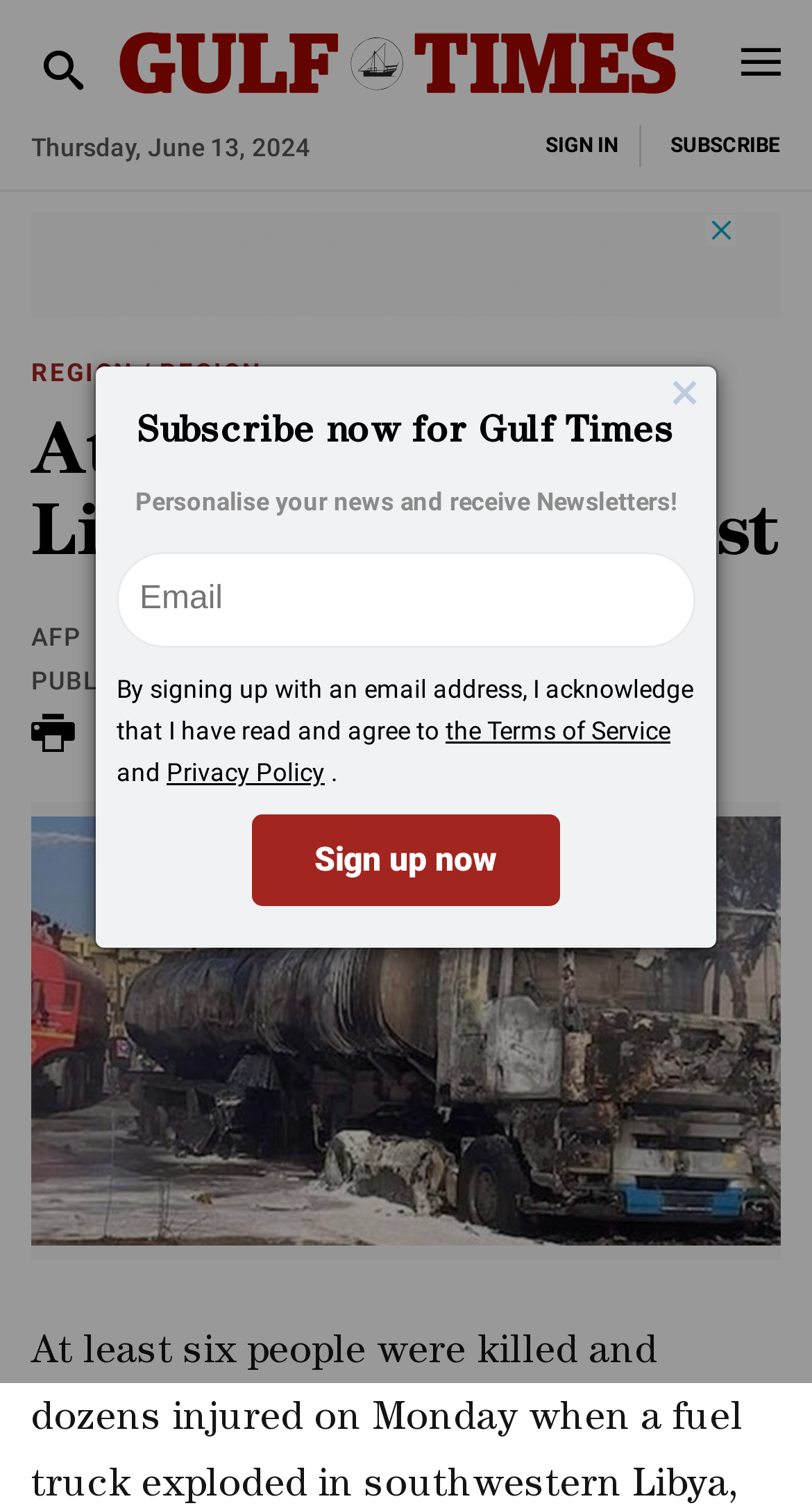Can you specify the bounding box coordinates of the area that needs to be clicked to fulfill the following instruction: "sign in"?

[0.672, 0.089, 0.762, 0.105]